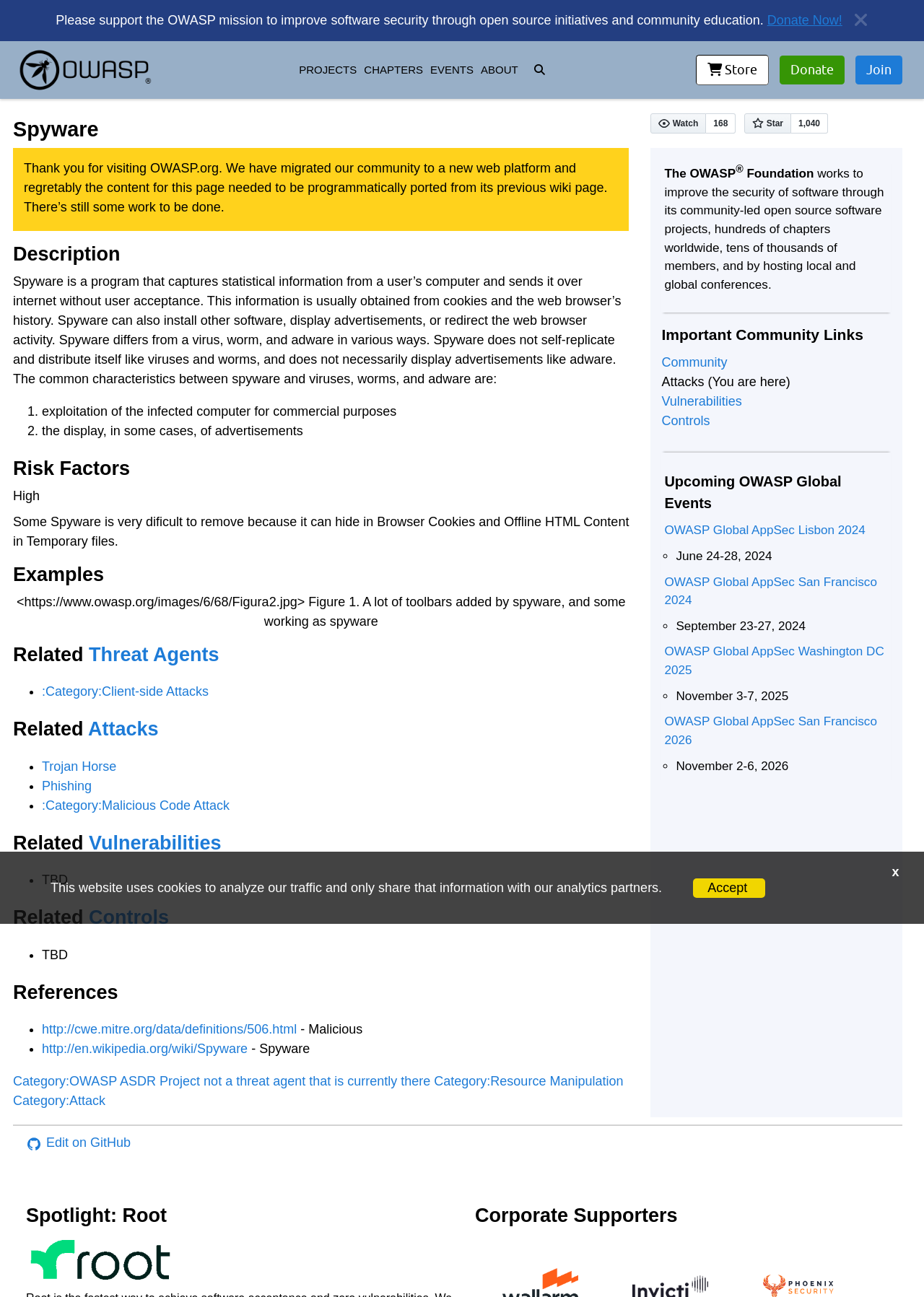What is the risk factor of some spyware?
Carefully analyze the image and provide a detailed answer to the question.

According to the webpage, some spyware is very difficult to remove because it can hide in browser cookies and offline HTML content in temporary files, making the risk factor high.